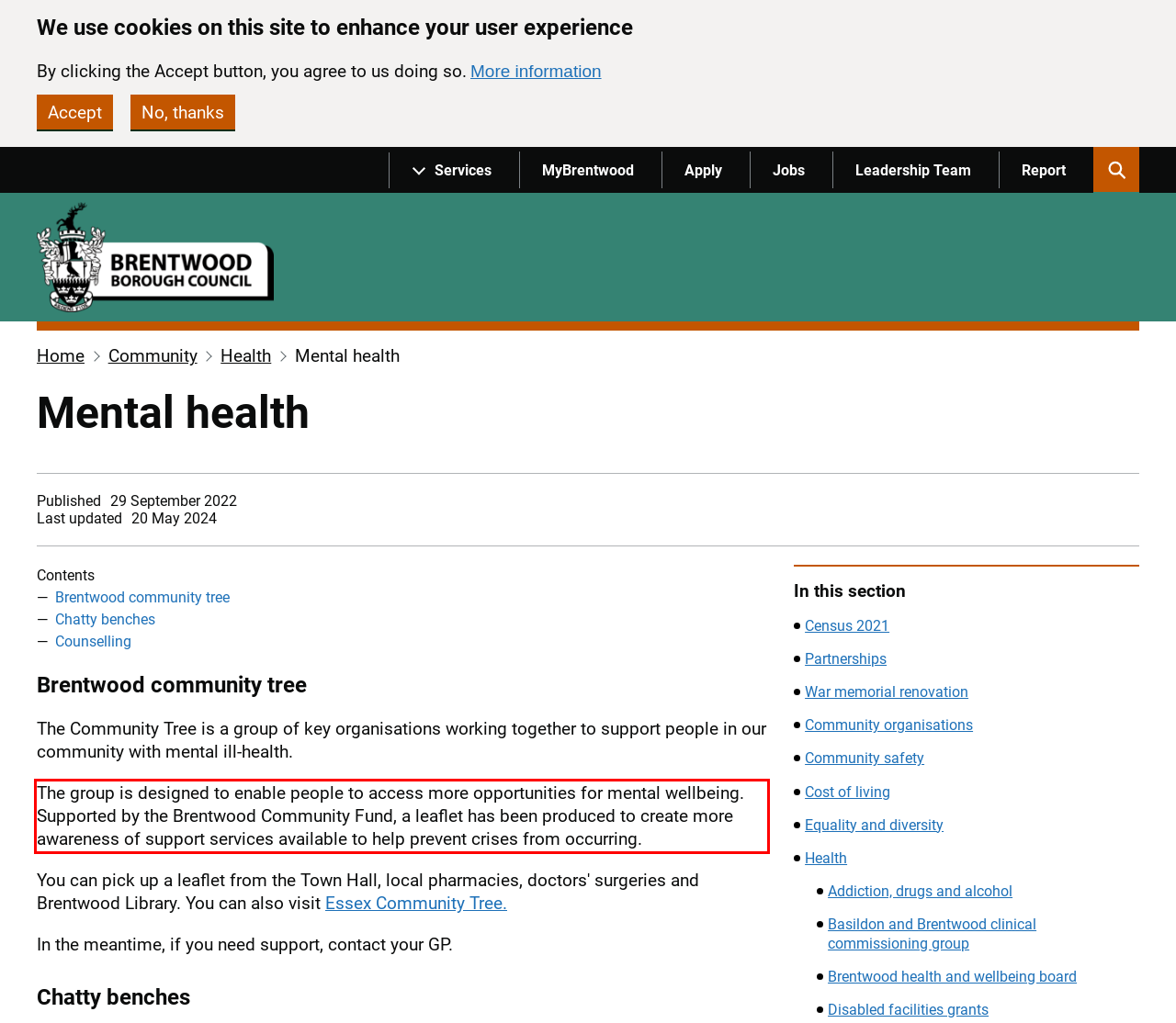Using OCR, extract the text content found within the red bounding box in the given webpage screenshot.

The group is designed to enable people to access more opportunities for mental wellbeing. Supported by the Brentwood Community Fund, a leaflet has been produced to create more awareness of support services available to help prevent crises from occurring.